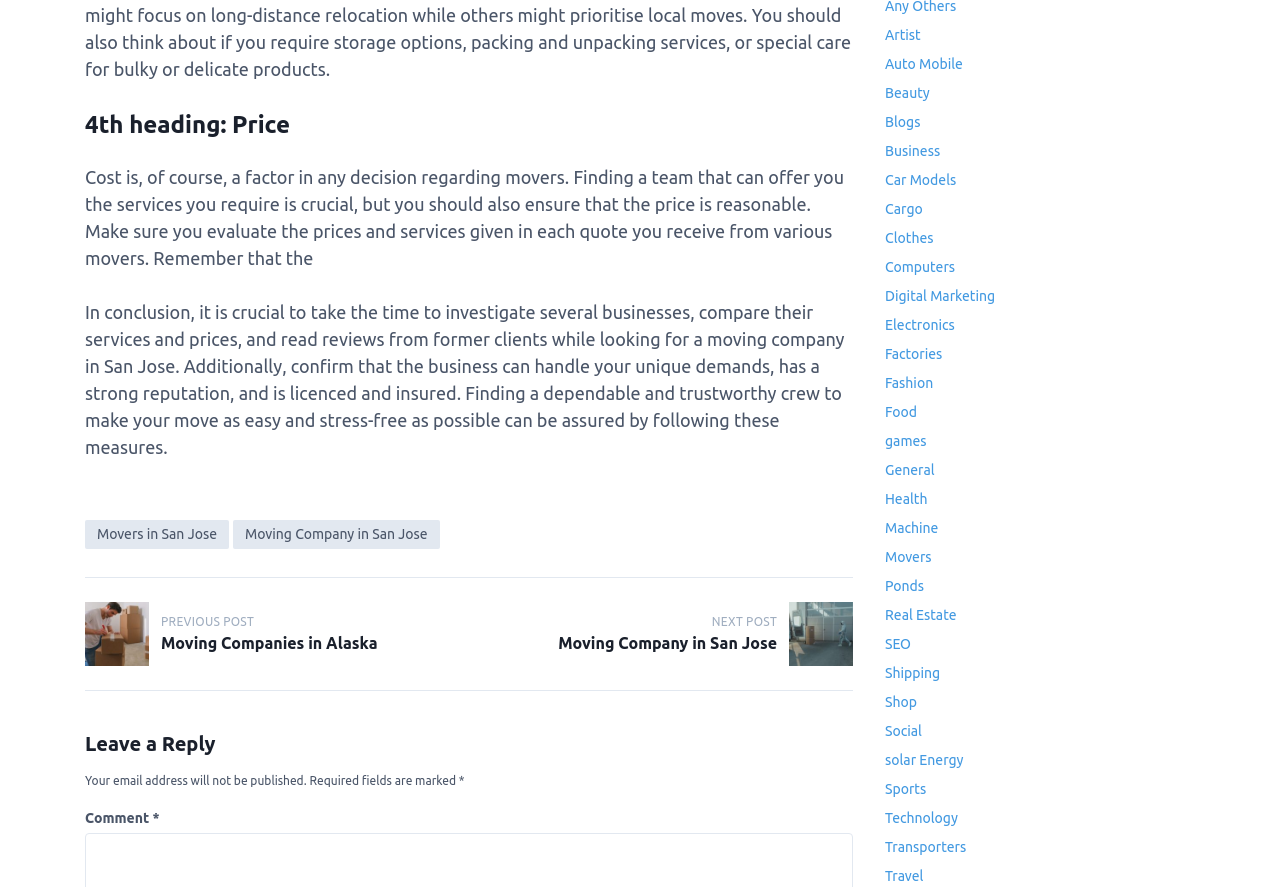How many categories are listed at the top?
Provide an in-depth answer to the question, covering all aspects.

At the top of the webpage, there are 30 categories listed, including 'Artist', 'Auto Mobile', 'Beauty', and so on. These categories are likely related to different topics or industries.